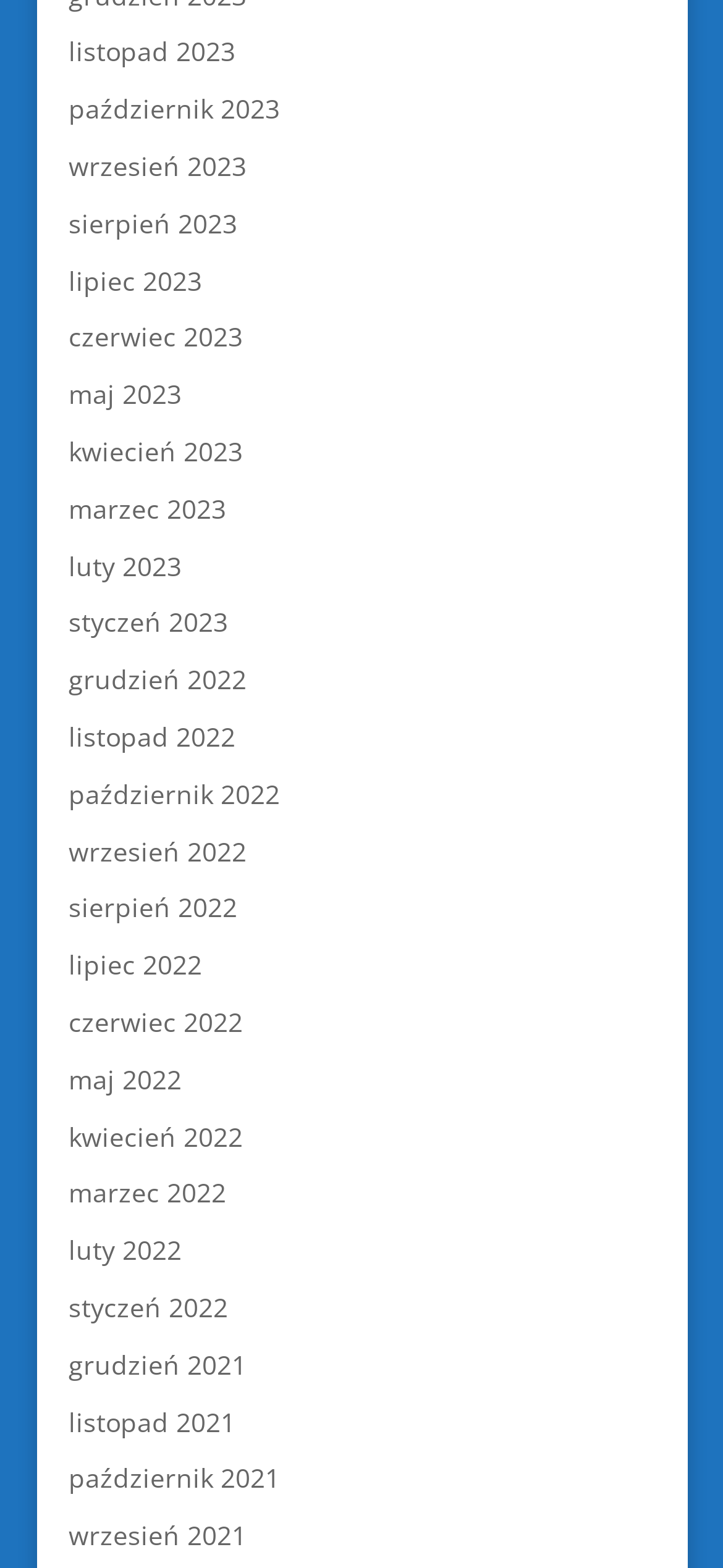Using the webpage screenshot, locate the HTML element that fits the following description and provide its bounding box: "maj 2023".

[0.095, 0.24, 0.251, 0.263]